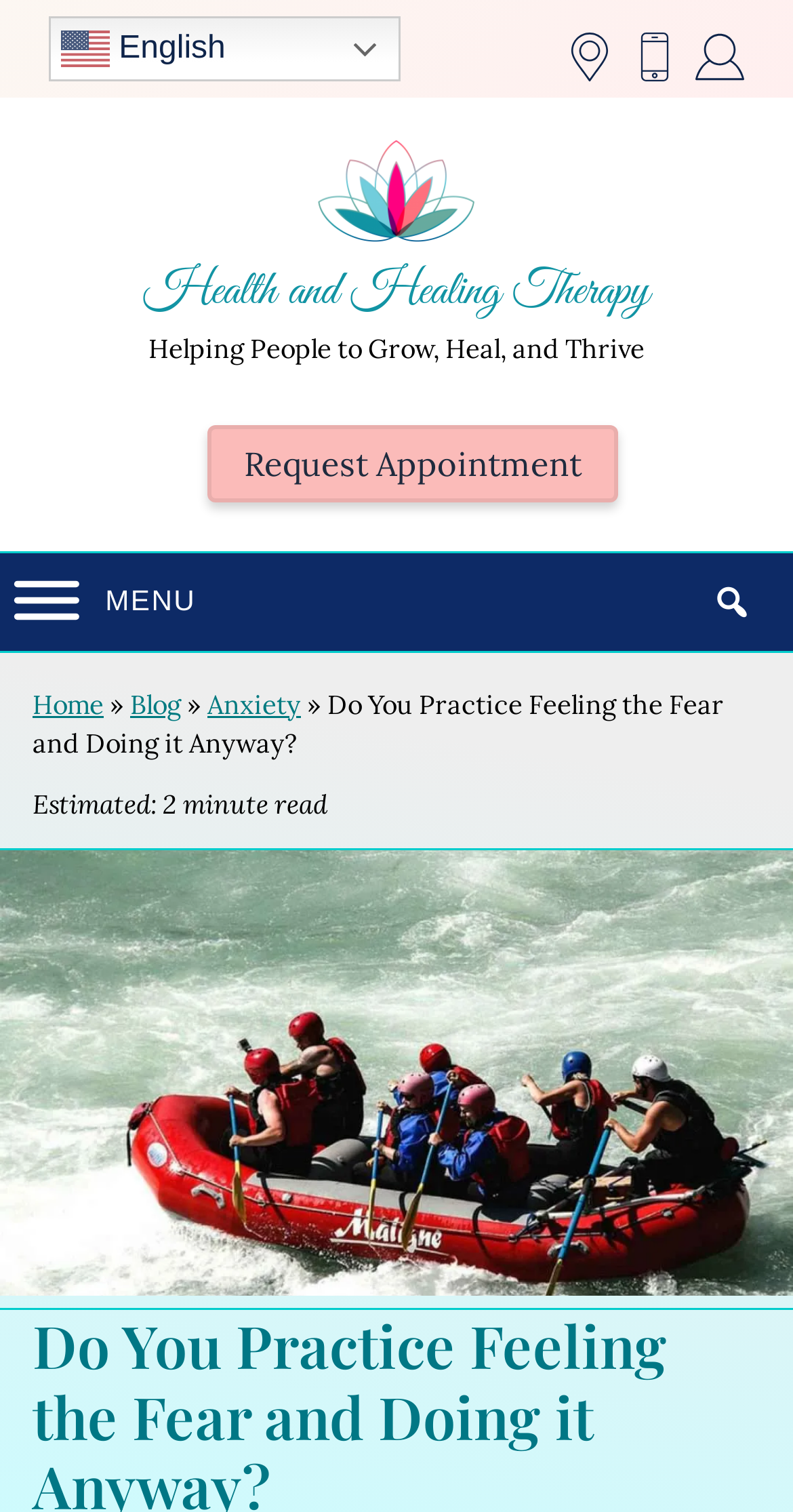How many contact methods are provided?
Look at the image and construct a detailed response to the question.

I counted the number of contact methods by looking at the links 'Office Location', 'Call Us', and 'Client Portal', which suggest that users can contact the therapy through these three methods.